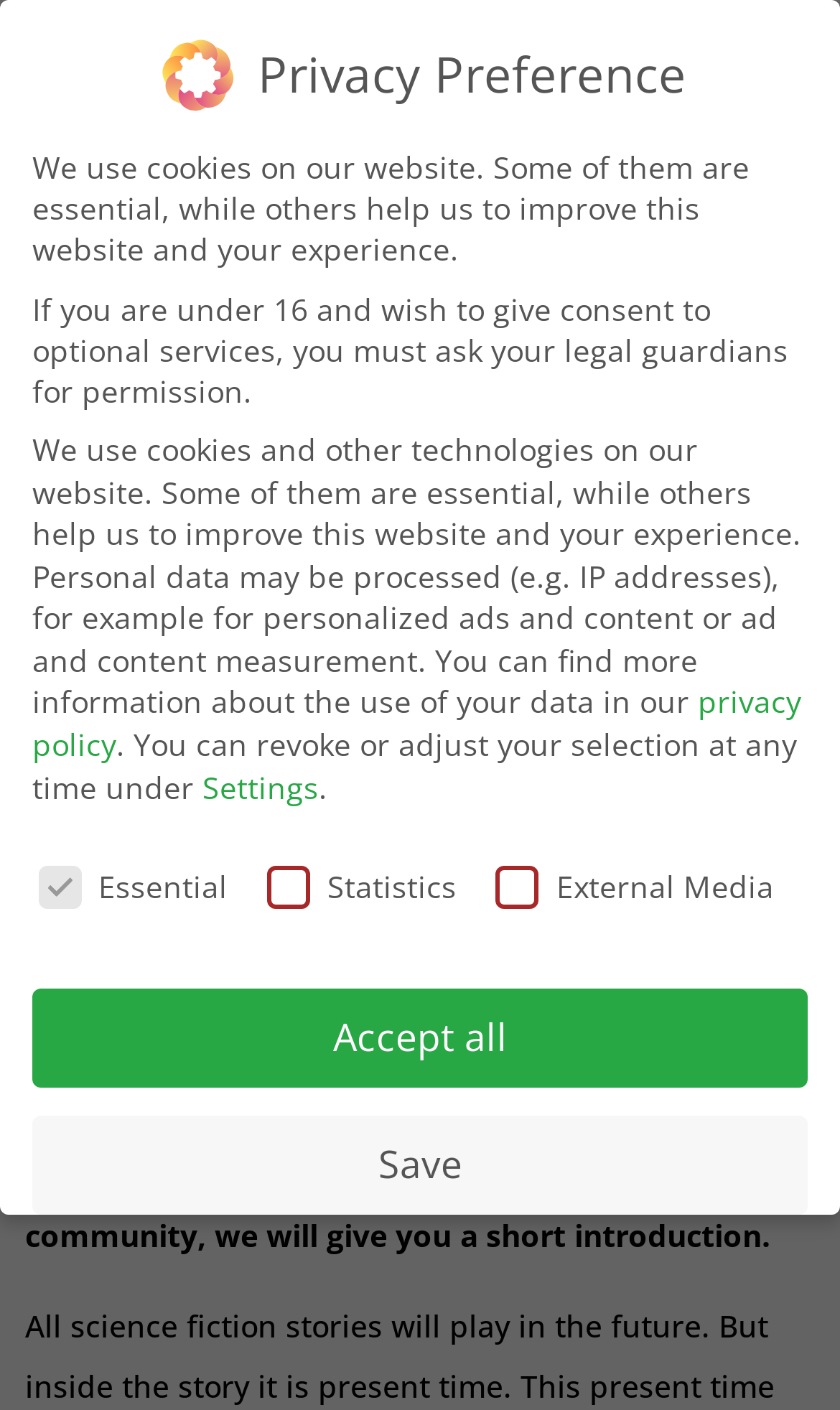Provide the bounding box coordinates for the area that should be clicked to complete the instruction: "Visit Horst Grabosch's page".

[0.228, 0.452, 0.608, 0.493]